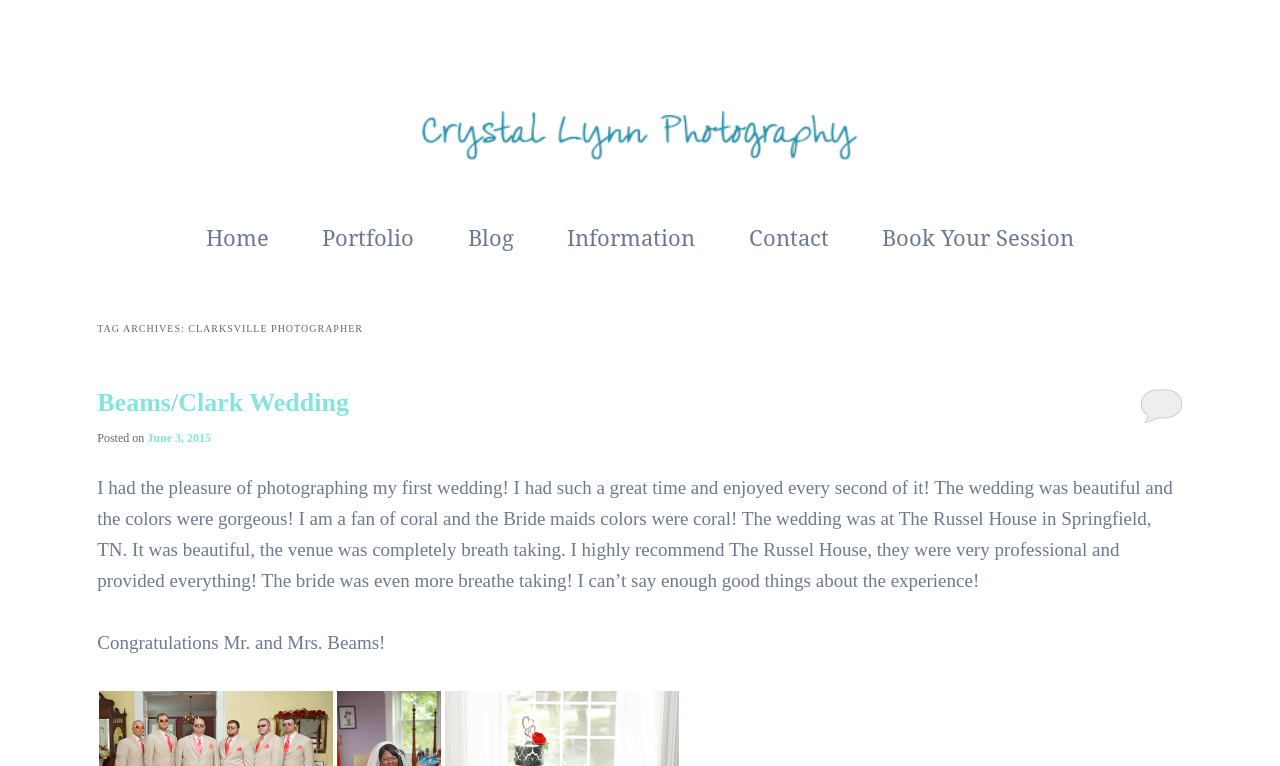What is the color of the bridesmaids' dresses?
Provide an in-depth answer to the question, covering all aspects.

The text mentions 'I am a fan of coral and the Bride maids colors were coral!' which indicates that the bridesmaids' dresses were coral-colored.